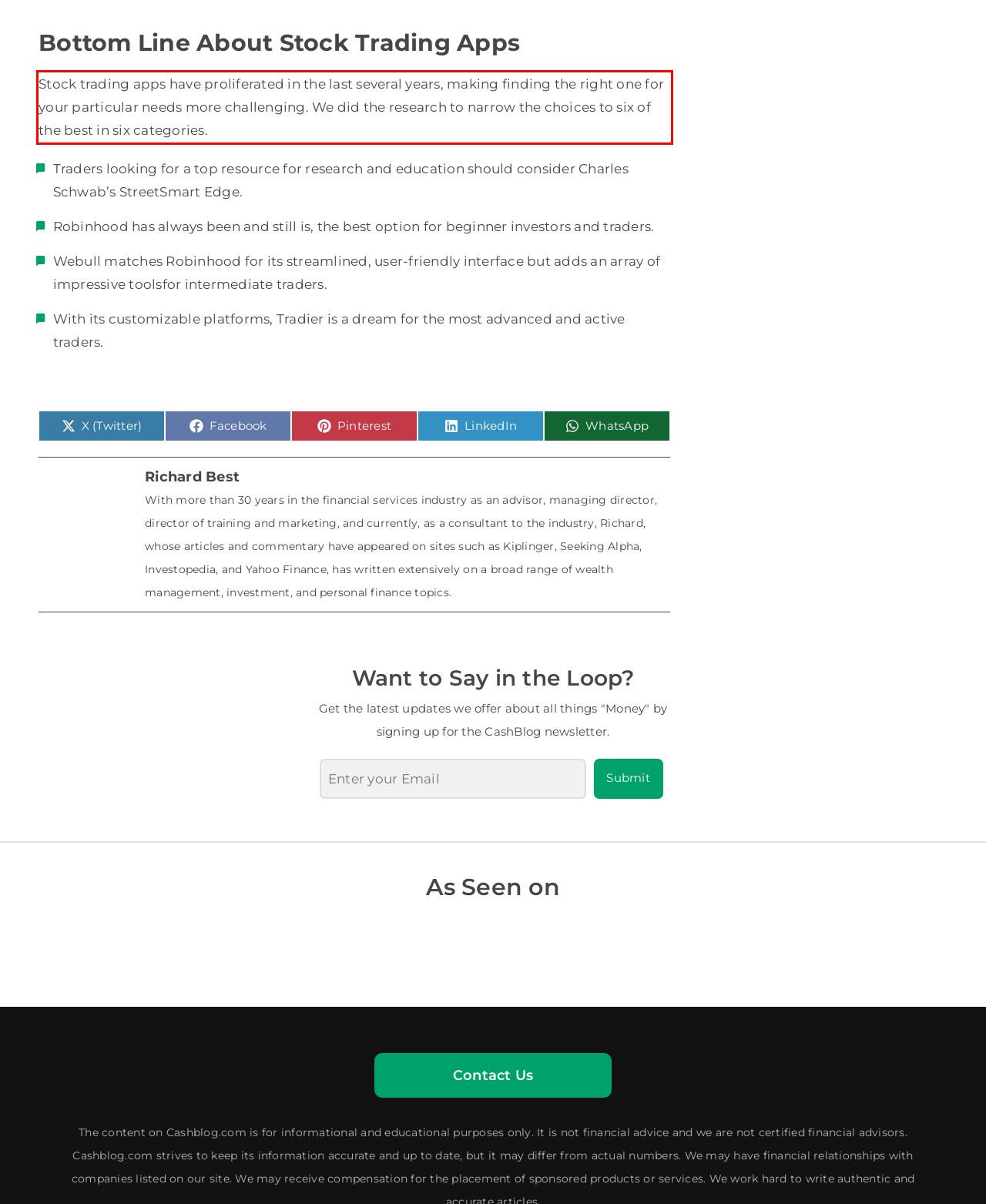Using the provided webpage screenshot, recognize the text content in the area marked by the red bounding box.

Stock trading apps have proliferated in the last several years, making finding the right one for your particular needs more challenging. We did the research to narrow the choices to six of the best in six categories.